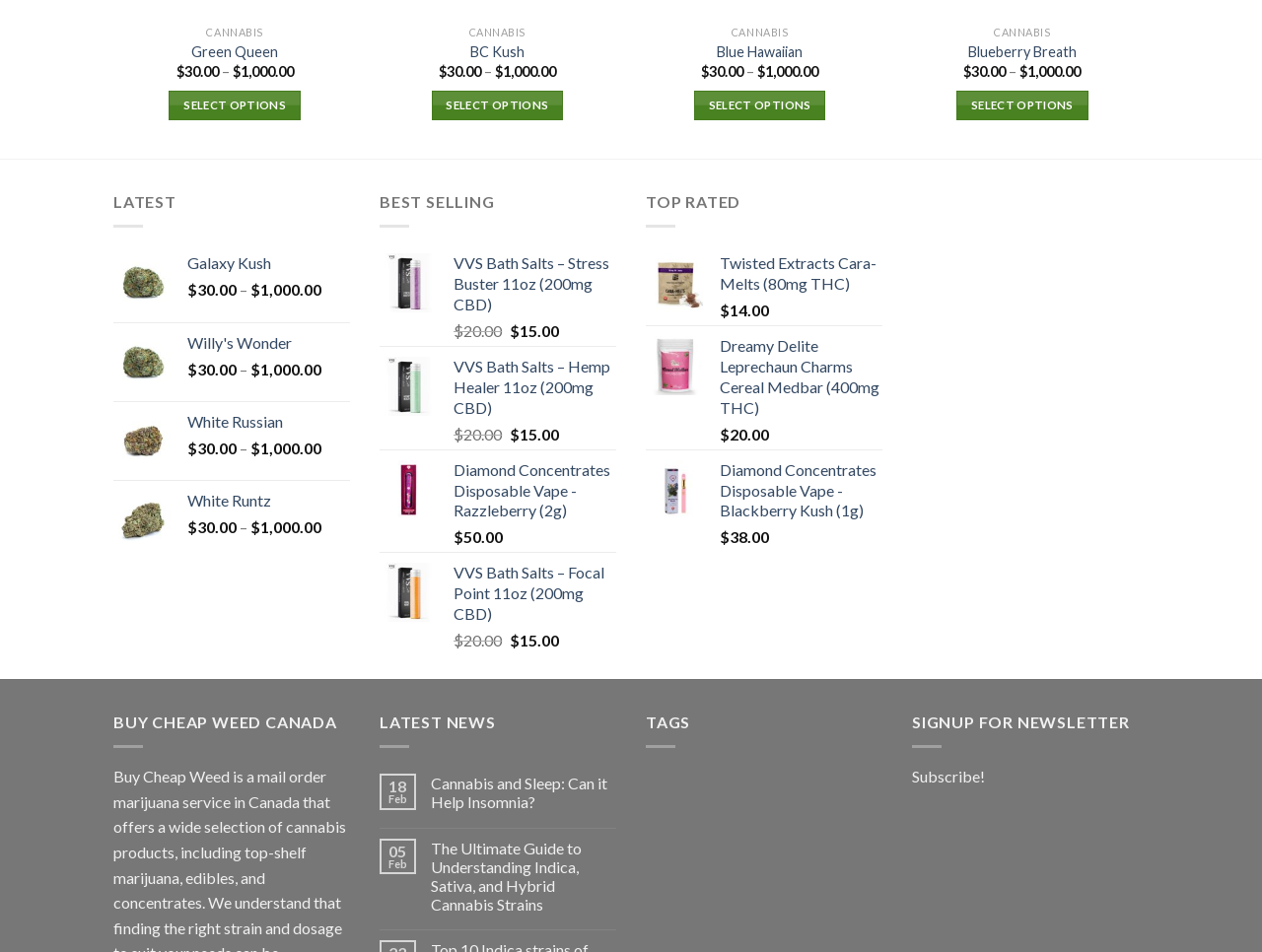Bounding box coordinates are specified in the format (top-left x, top-left y, bottom-right x, bottom-right y). All values are floating point numbers bounded between 0 and 1. Please provide the bounding box coordinate of the region this sentence describes: Twisted Extracts Cara-Melts (80mg THC)

[0.57, 0.267, 0.699, 0.31]